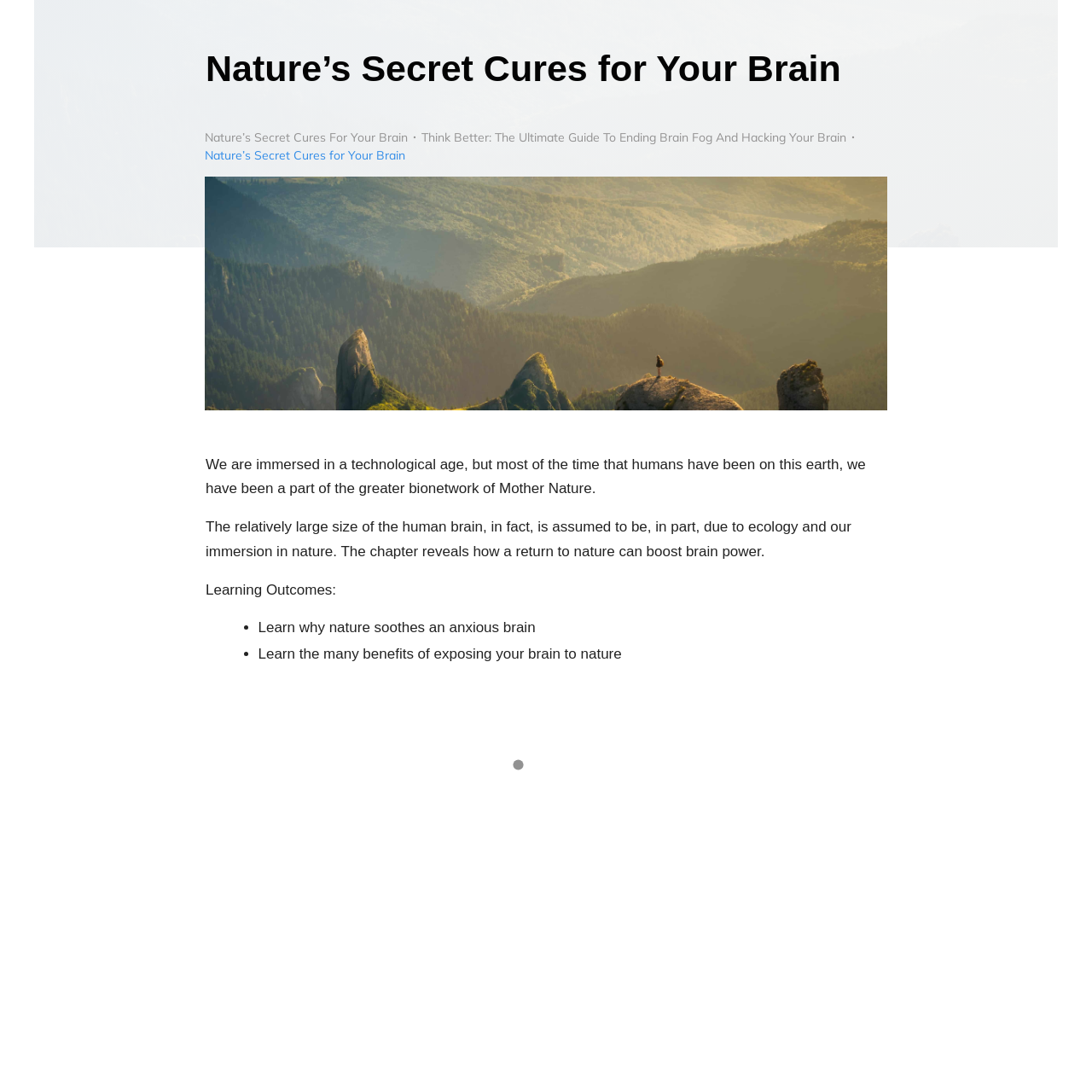What is the main topic of this webpage?
From the details in the image, provide a complete and detailed answer to the question.

Based on the heading 'Nature’s Secret Cures for Your Brain' and the static text 'We are immersed in a technological age, but most of the time that humans have been on this earth, we have been a part of the greater bionetwork of Mother Nature.', it is clear that the main topic of this webpage is the relationship between the brain and nature.